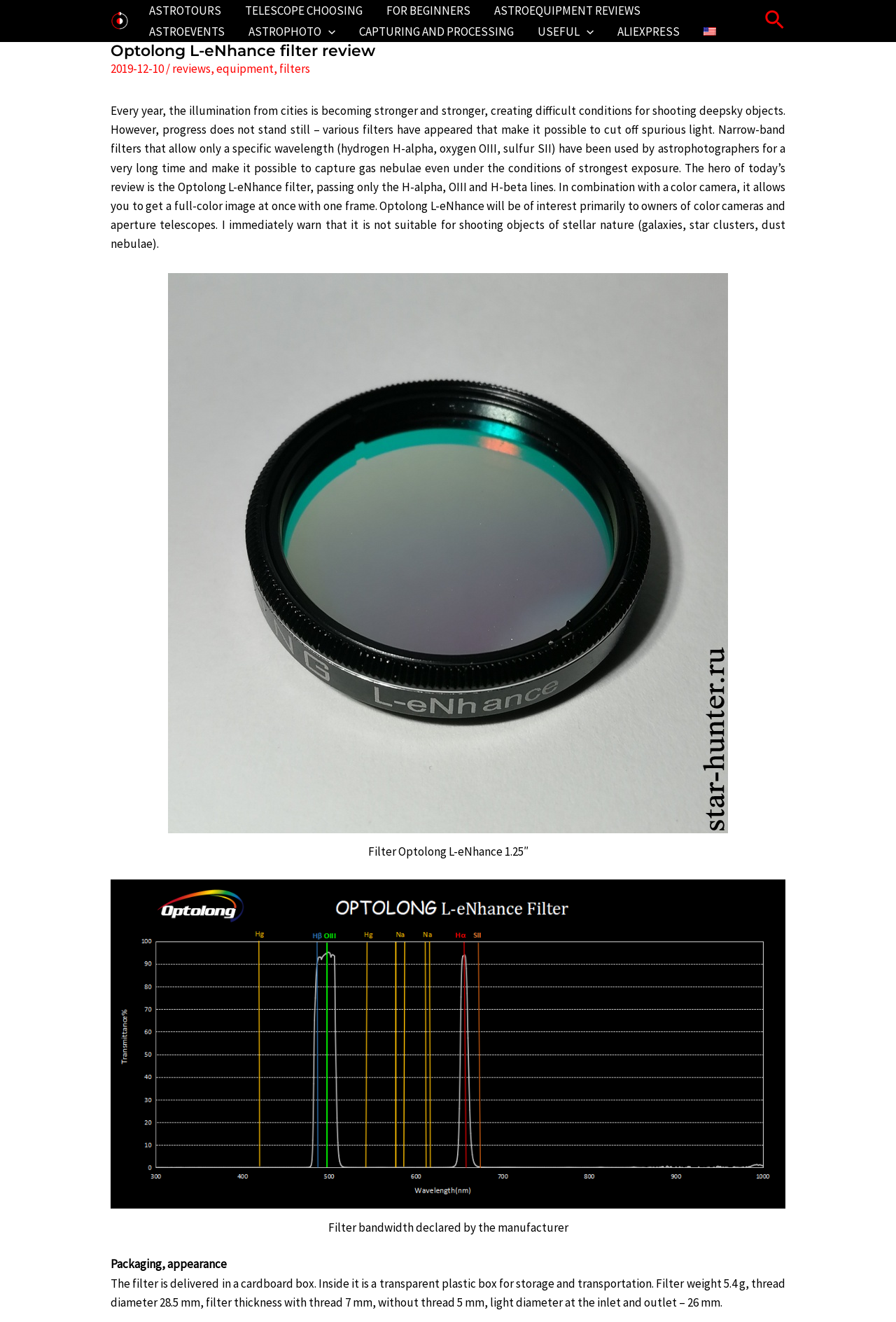Please determine the bounding box coordinates of the element's region to click in order to carry out the following instruction: "Click on the 'reviews' link". The coordinates should be four float numbers between 0 and 1, i.e., [left, top, right, bottom].

[0.192, 0.046, 0.235, 0.058]